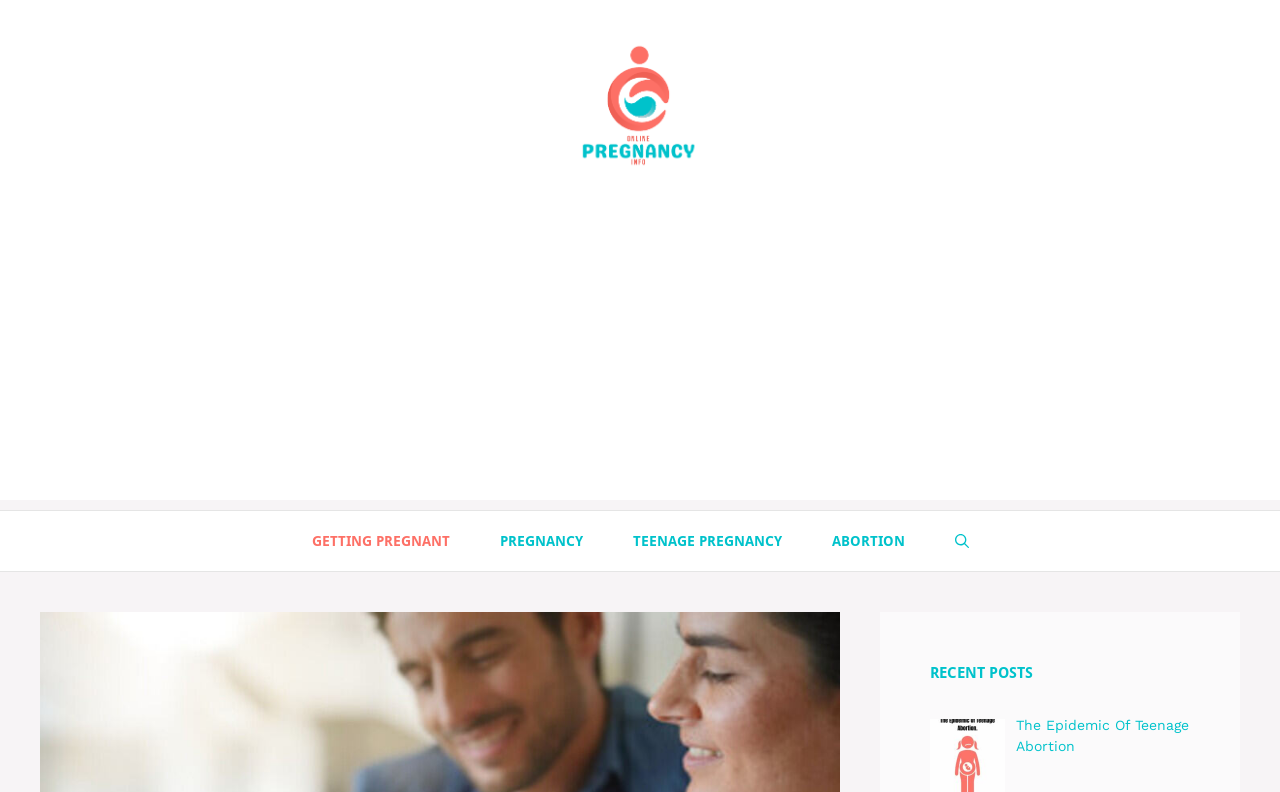Please provide the main heading of the webpage content.

Six Solid Tips For Soon-to-be Fathers